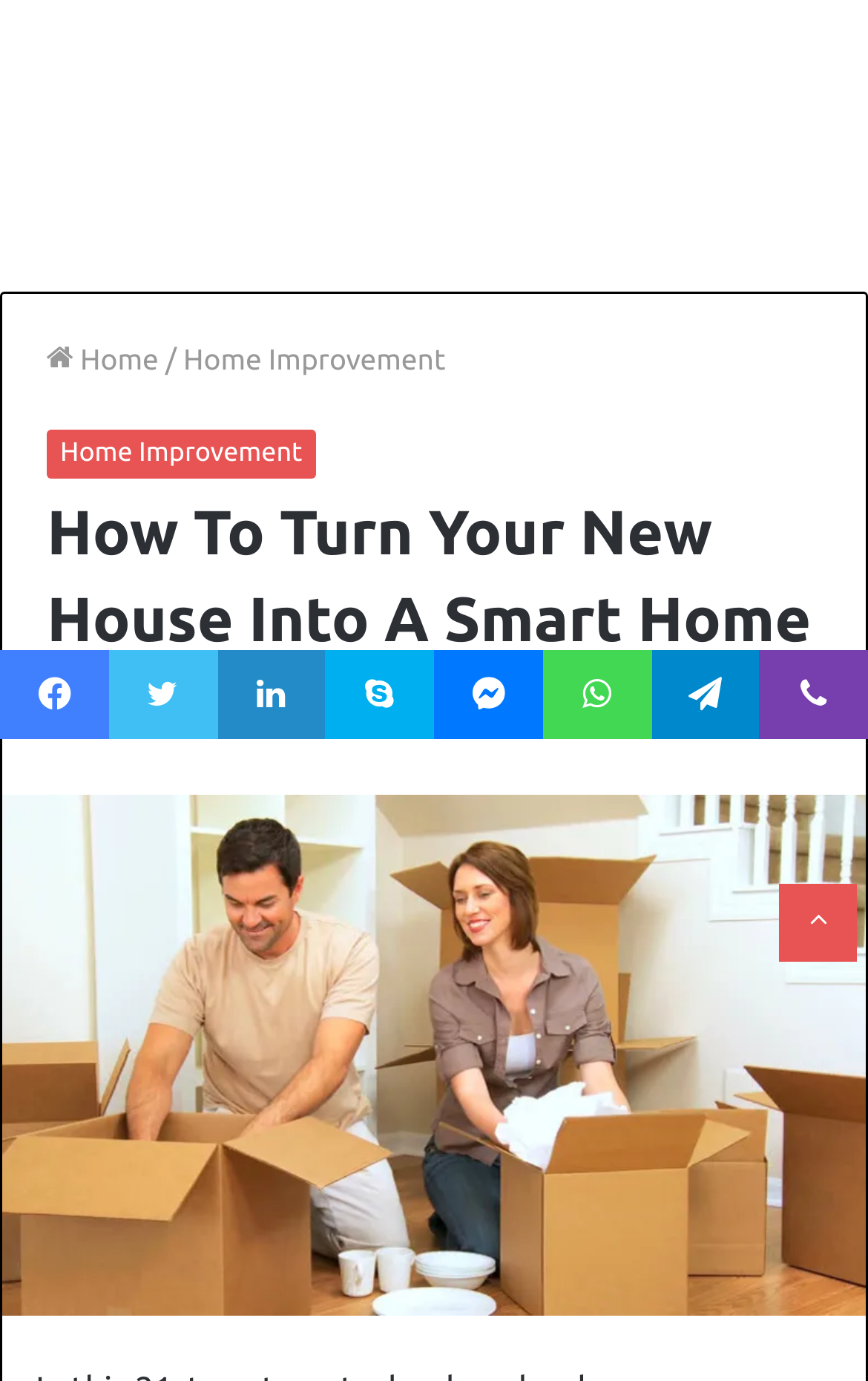From the element description Back to top button, predict the bounding box coordinates of the UI element. The coordinates must be specified in the format (top-left x, top-left y, bottom-right x, bottom-right y) and should be within the 0 to 1 range.

[0.897, 0.64, 0.987, 0.696]